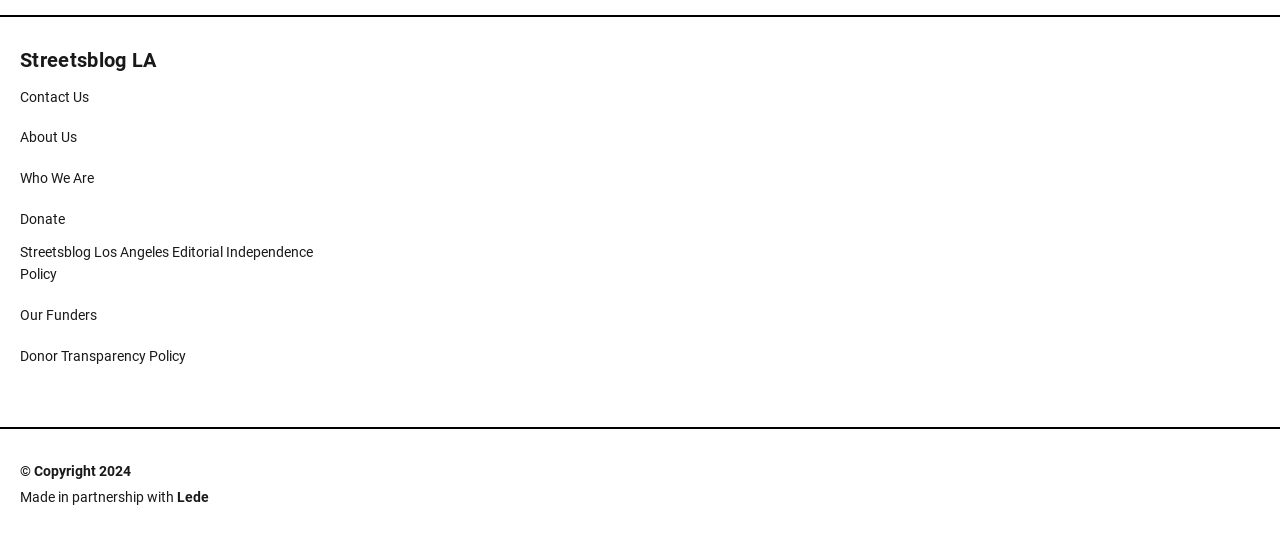Please identify the bounding box coordinates of the region to click in order to complete the task: "read about editorial independence policy". The coordinates must be four float numbers between 0 and 1, specified as [left, top, right, bottom].

[0.016, 0.448, 0.258, 0.528]